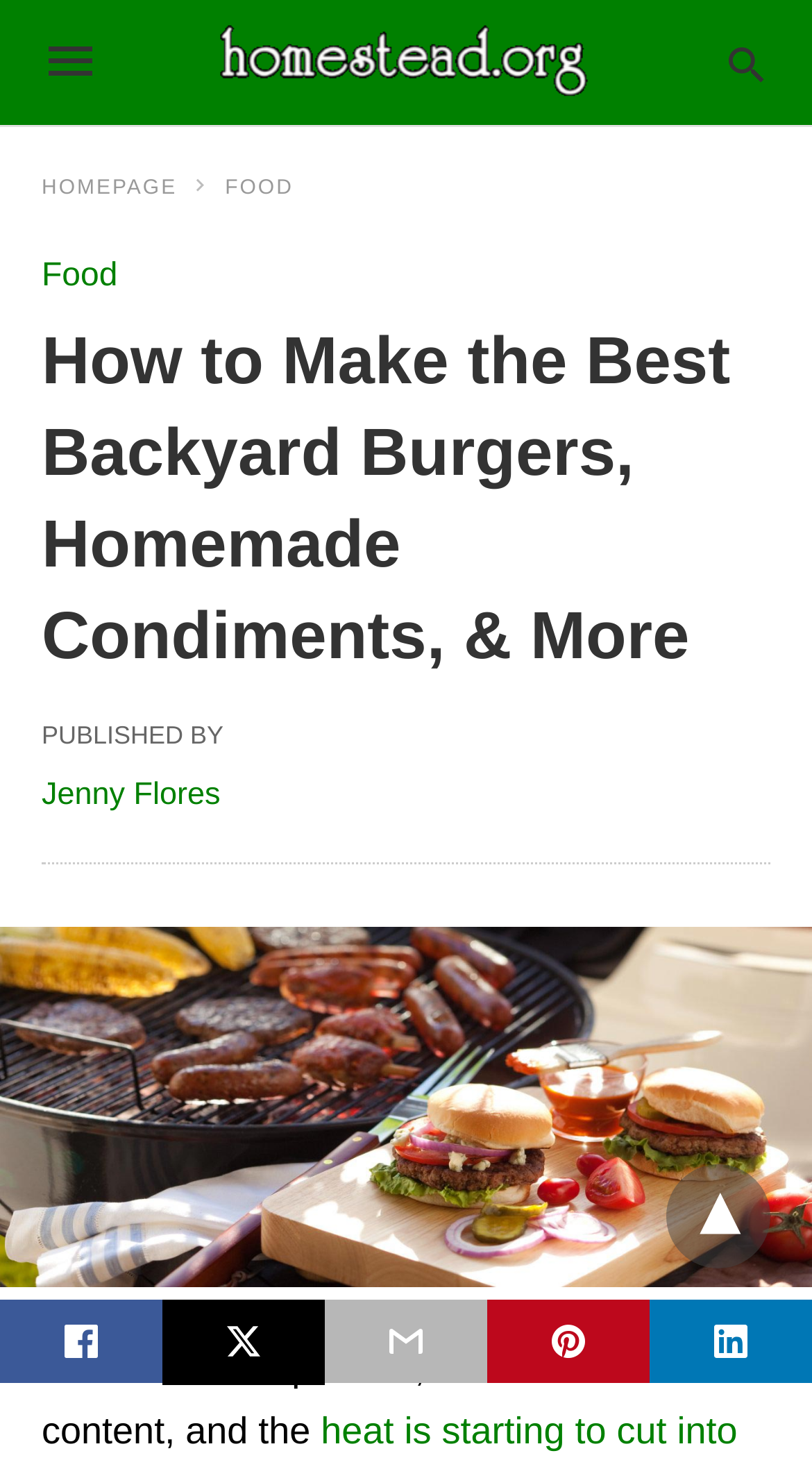Provide a single word or phrase to answer the given question: 
What is the name of the website?

Homestead.org